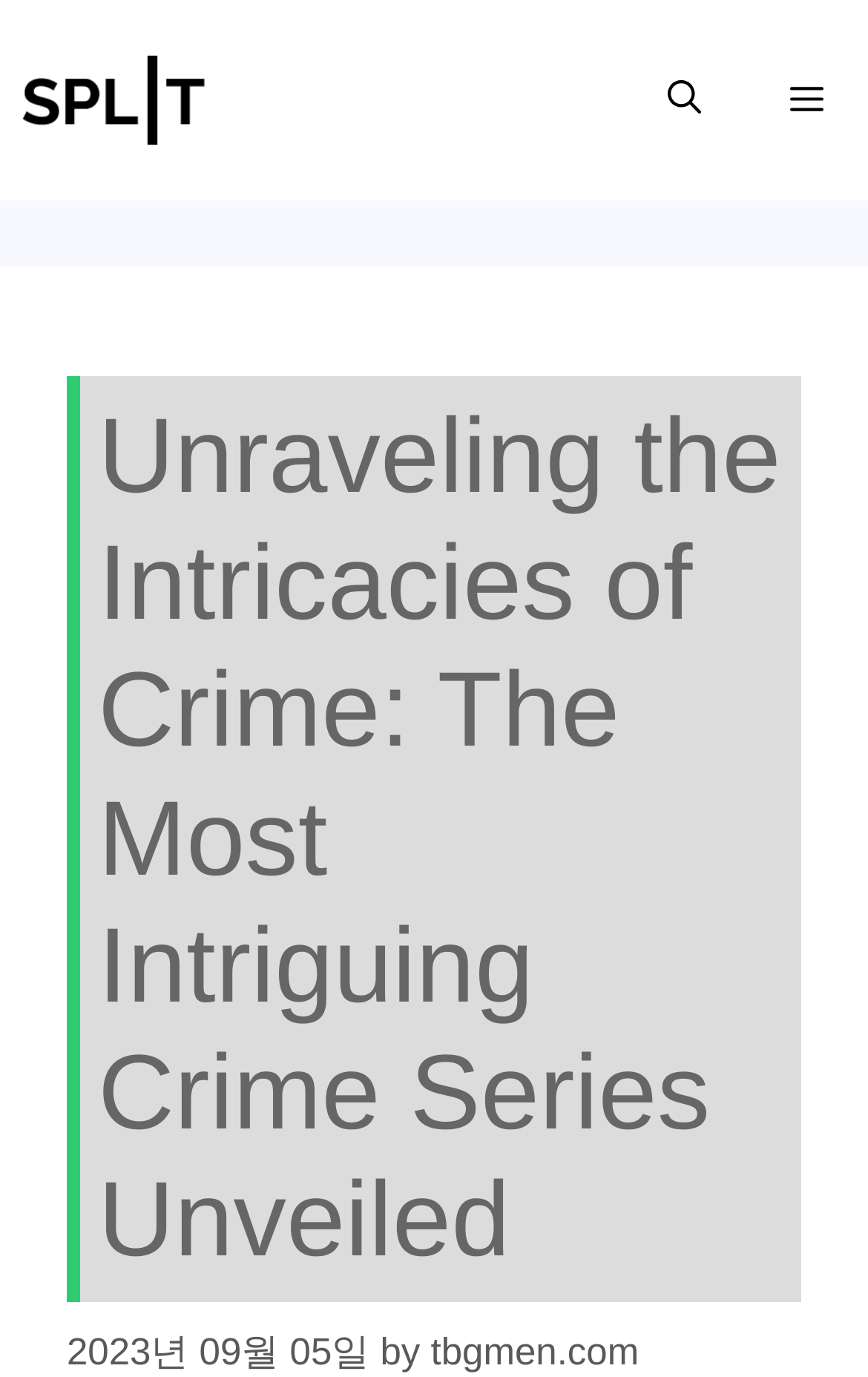Answer the following inquiry with a single word or phrase:
What is the theme of the article?

Crime series